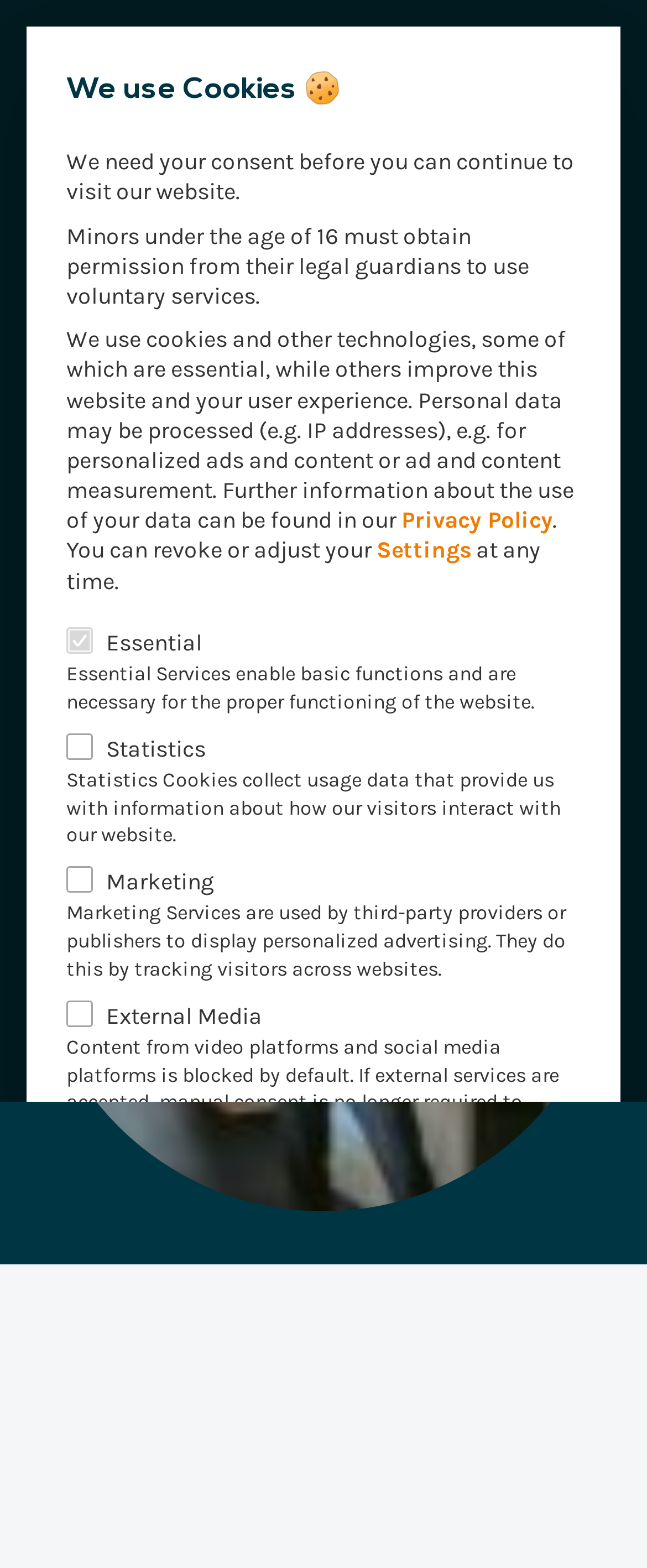What is the consequence of not giving consent to use voluntary services?
Please use the visual content to give a single word or phrase answer.

Minors need permission